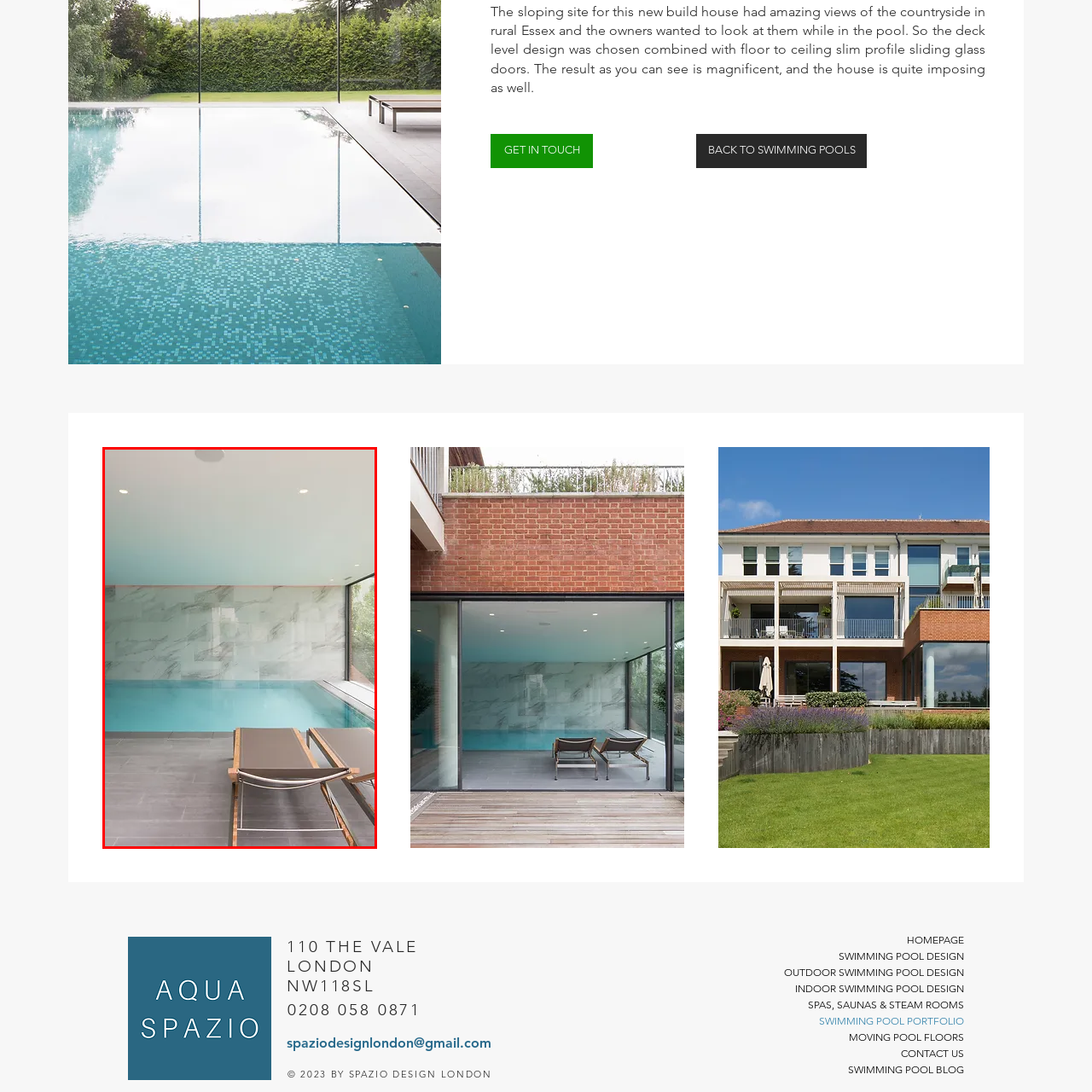Examine the portion of the image marked by the red rectangle, What material is used for the wall detailing? Answer concisely using a single word or phrase.

Marble